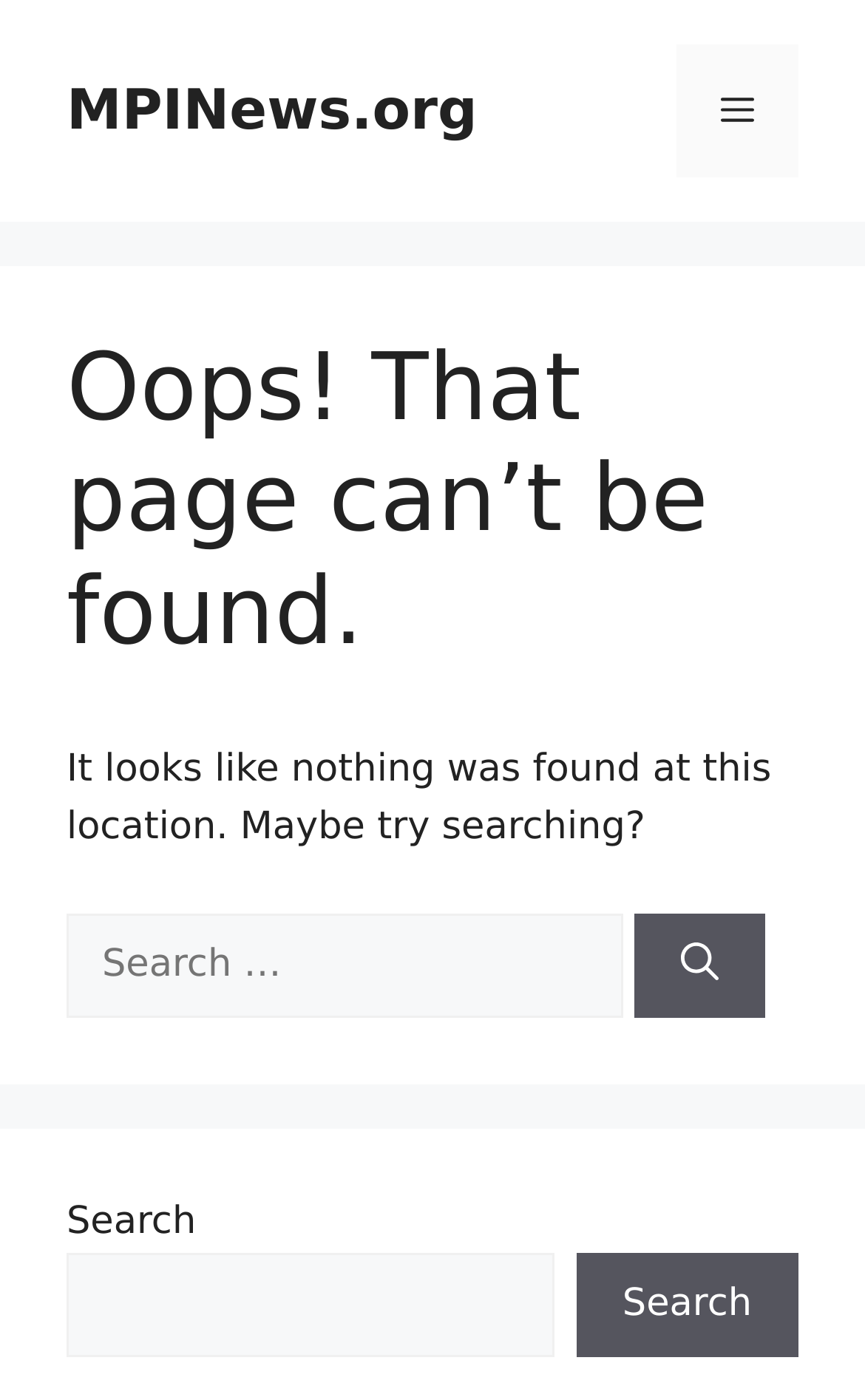Identify the bounding box coordinates for the UI element described by the following text: "Search". Provide the coordinates as four float numbers between 0 and 1, in the format [left, top, right, bottom].

[0.666, 0.894, 0.923, 0.97]